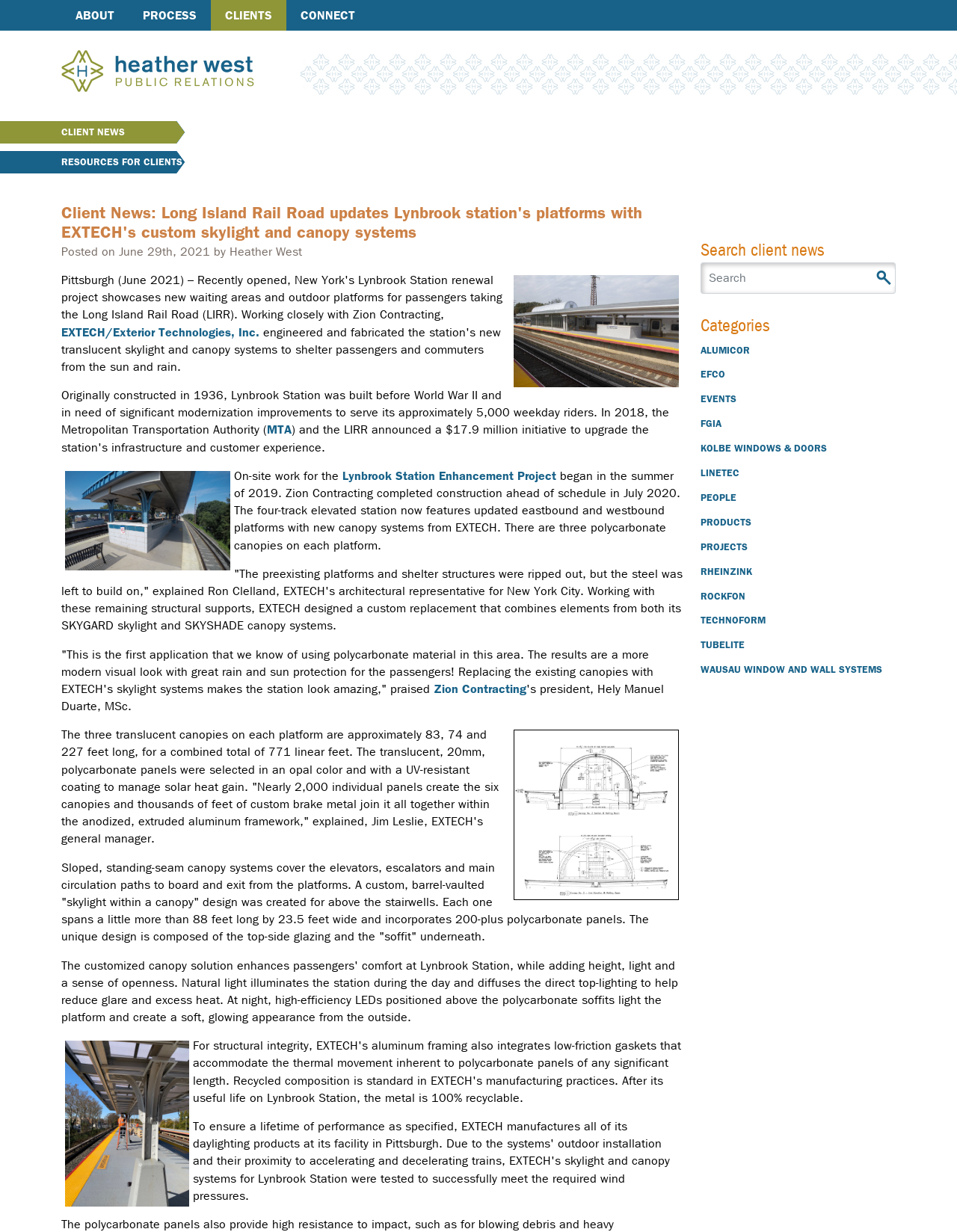What is the name of the project mentioned in the article?
Utilize the information in the image to give a detailed answer to the question.

The name of the project mentioned in the article can be found in the link 'Lynbrook Station Enhancement Project' which is located in the middle of the webpage, and it is also mentioned in the StaticText 'On-site work for the Lynbrook Station Enhancement Project began in the summer of 2019'.